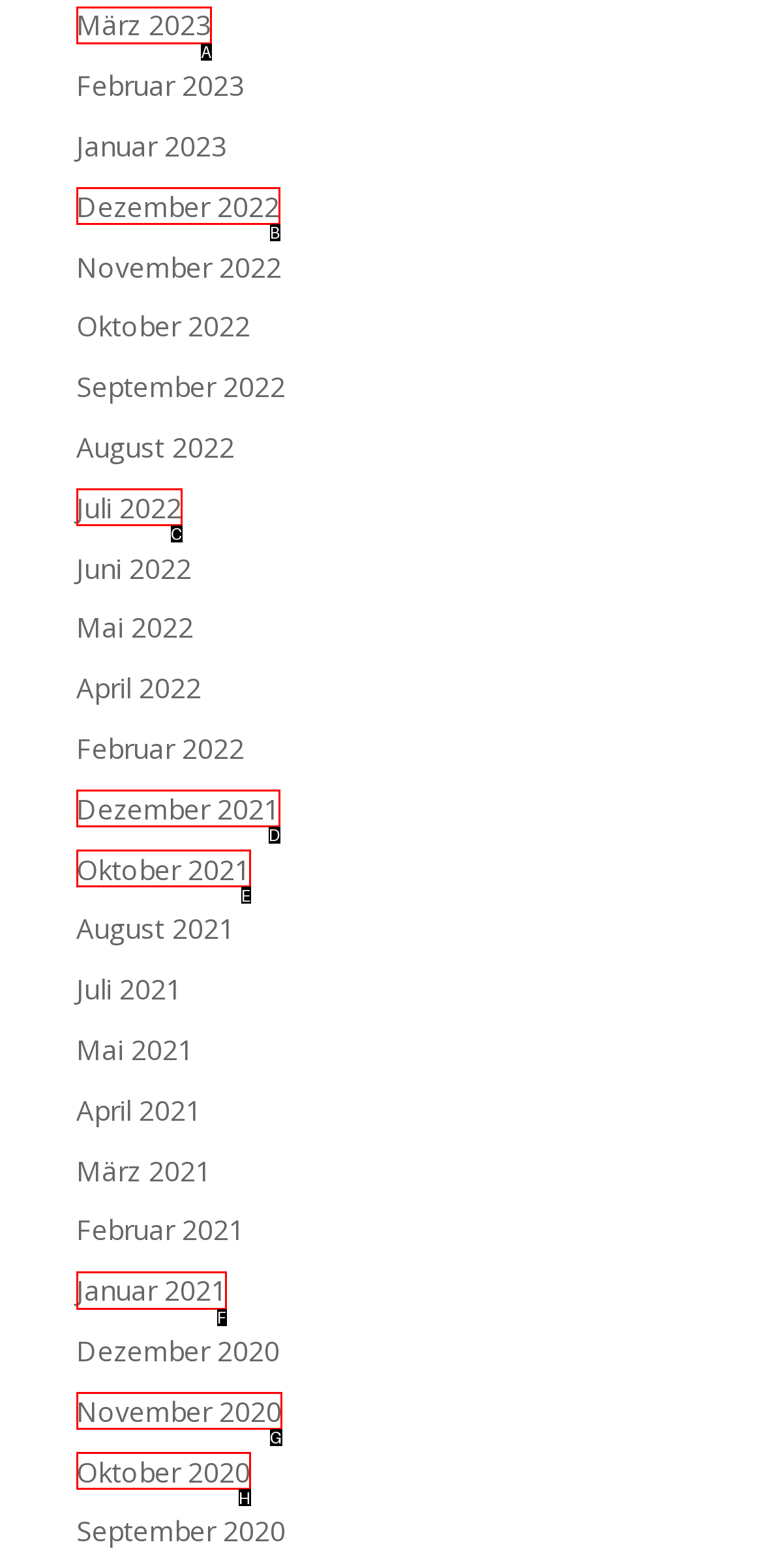From the given options, tell me which letter should be clicked to complete this task: access January 2021
Answer with the letter only.

F